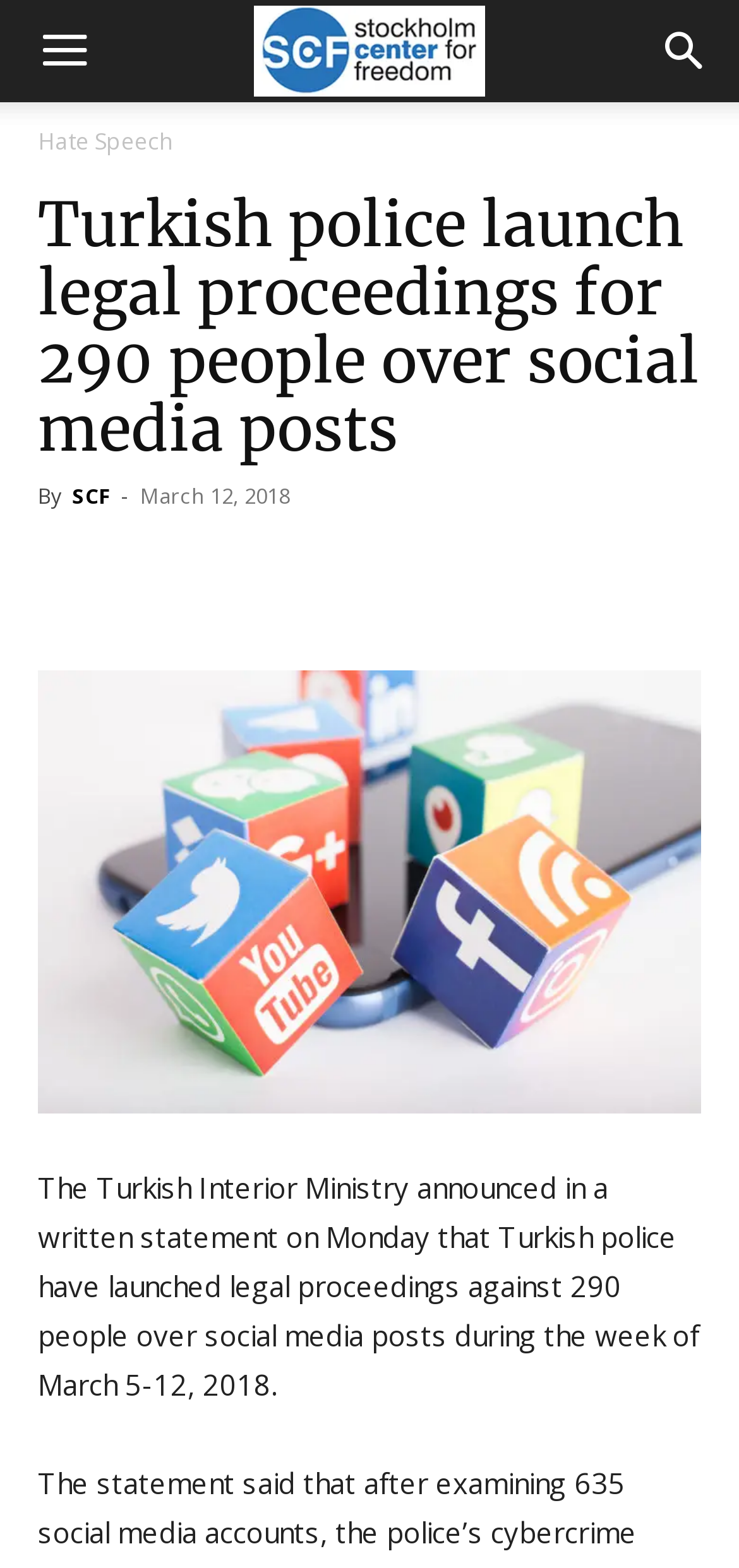Answer the question using only a single word or phrase: 
What is the name of the organization that published the article?

Stockholm Center for Freedom